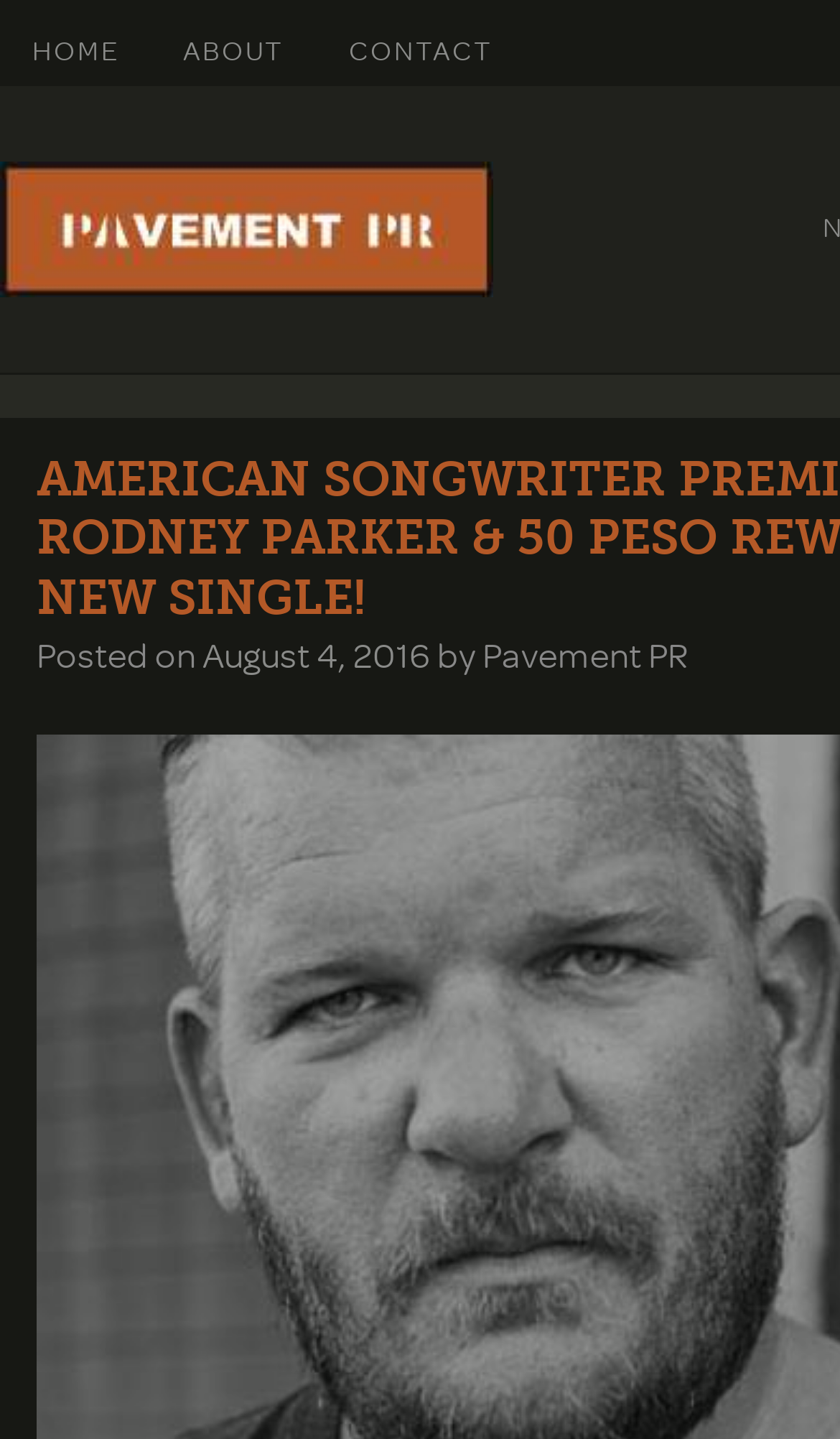Who posted the article?
Look at the image and answer the question with a single word or phrase.

Pavement PR